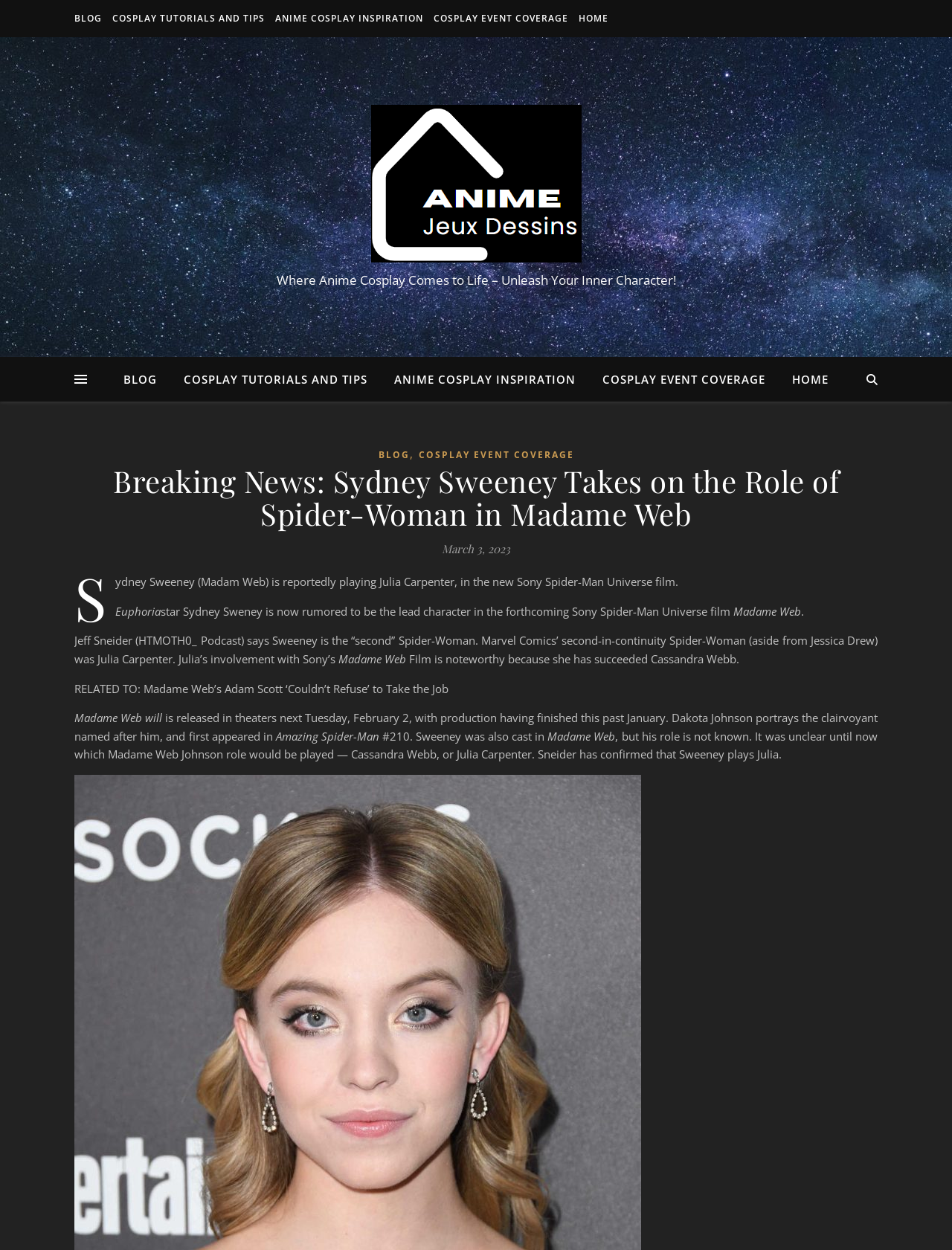Who portrays the clairvoyant in Madame Web?
Based on the screenshot, answer the question with a single word or phrase.

Dakota Johnson